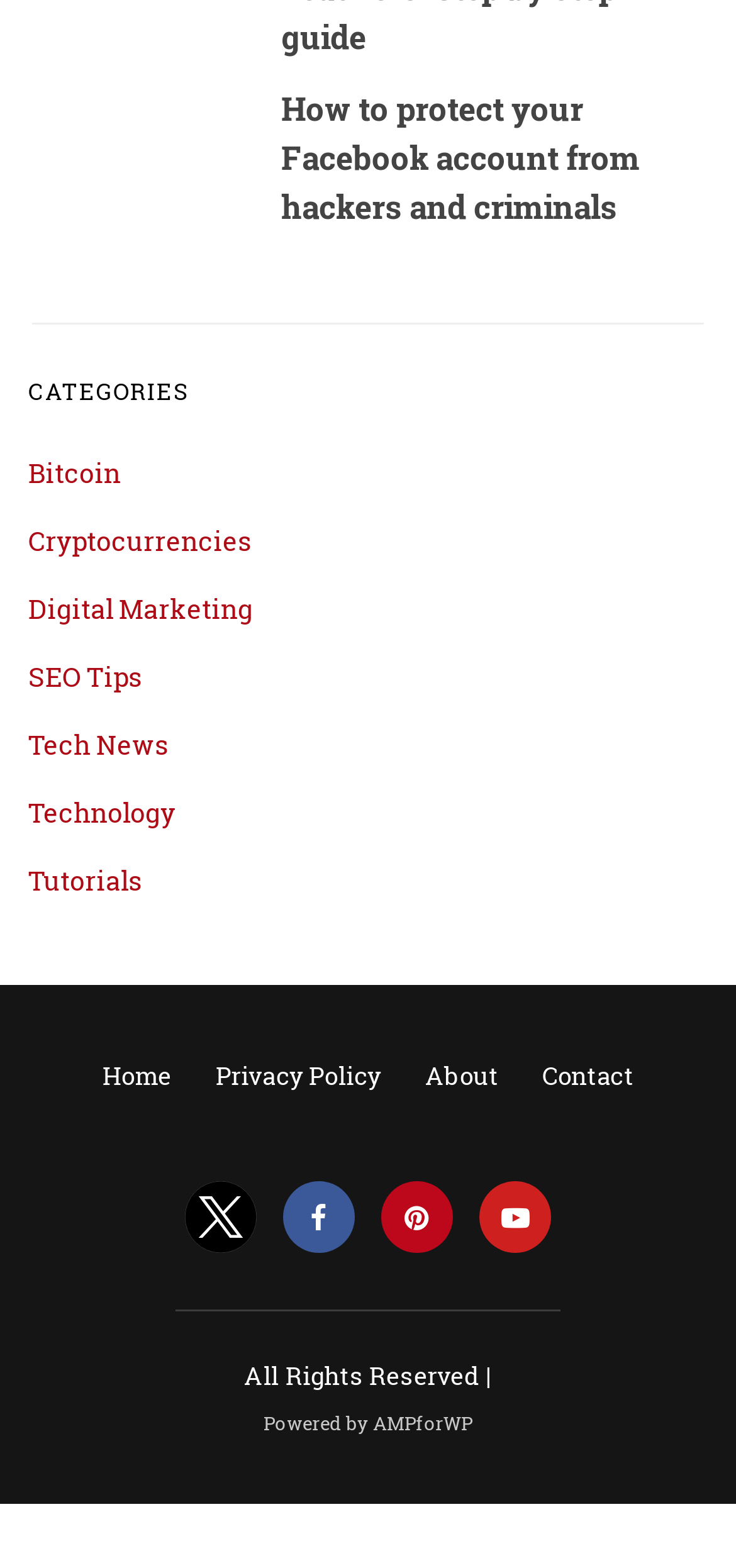How many social media links are present?
Using the picture, provide a one-word or short phrase answer.

4 links